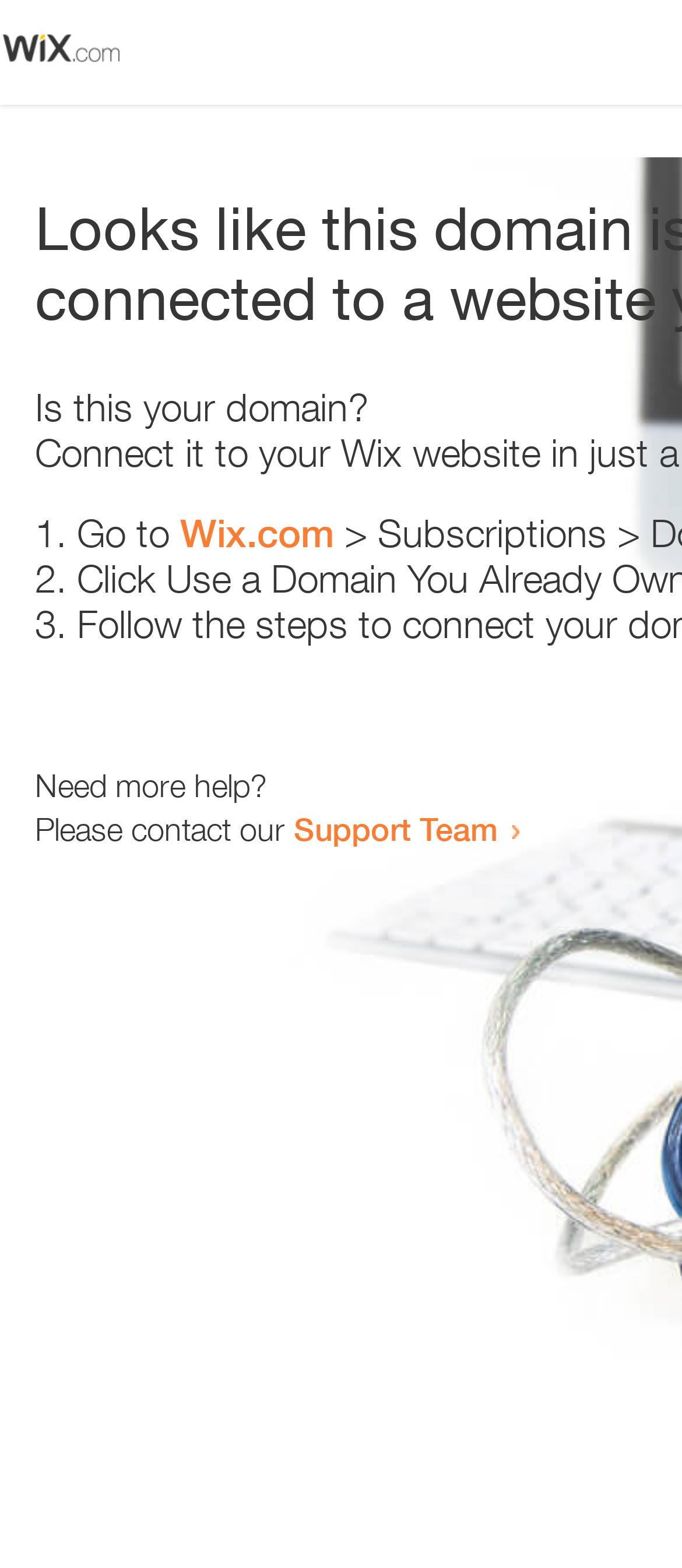Identify the bounding box of the HTML element described as: "Support Team".

[0.431, 0.516, 0.731, 0.541]